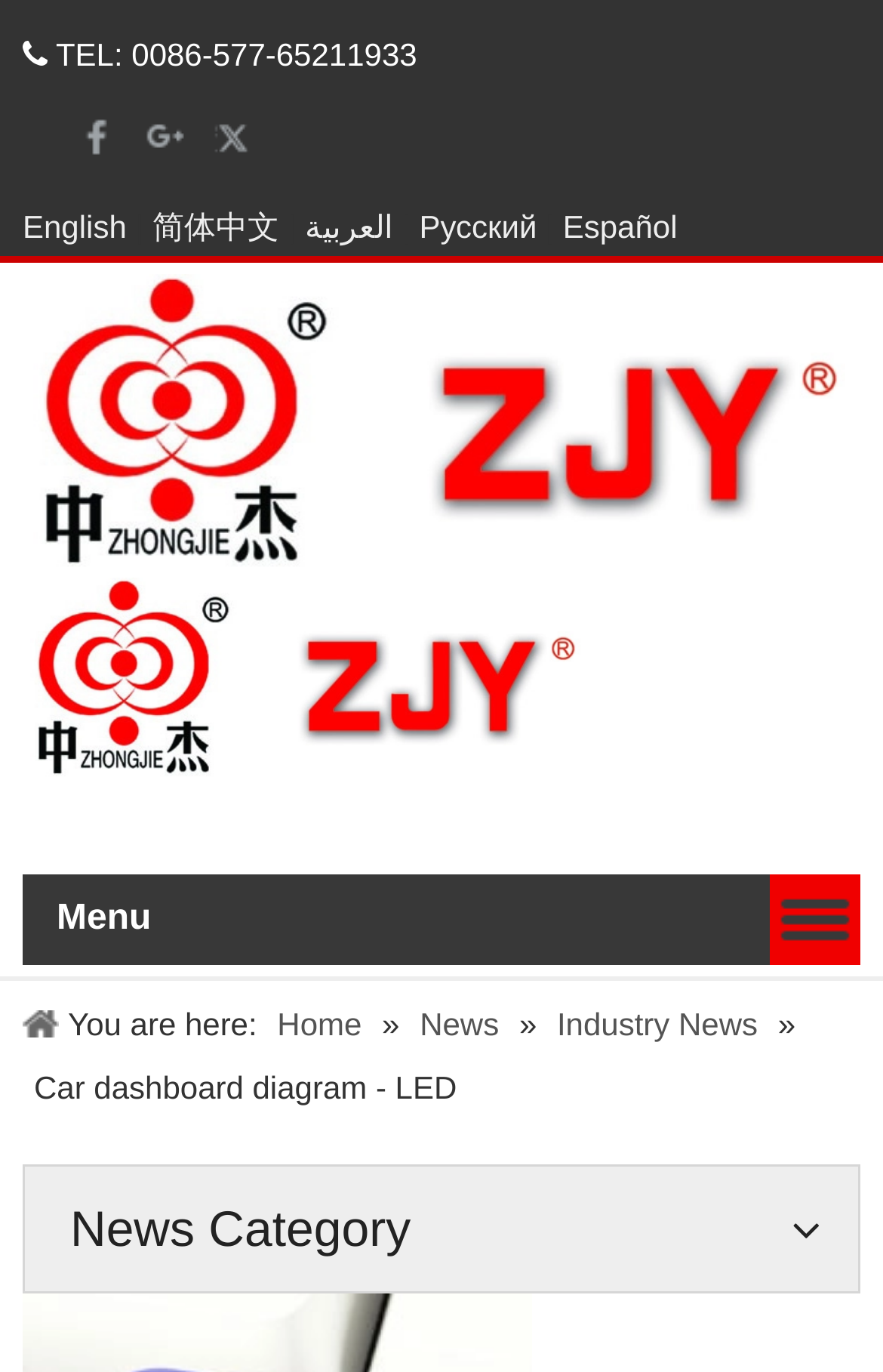What is the title of the main content section?
Can you provide an in-depth and detailed response to the question?

I looked at the main content section and saw that the title is 'Car dashboard diagram - LED', which is a descriptive title that likely indicates the topic of the webpage.